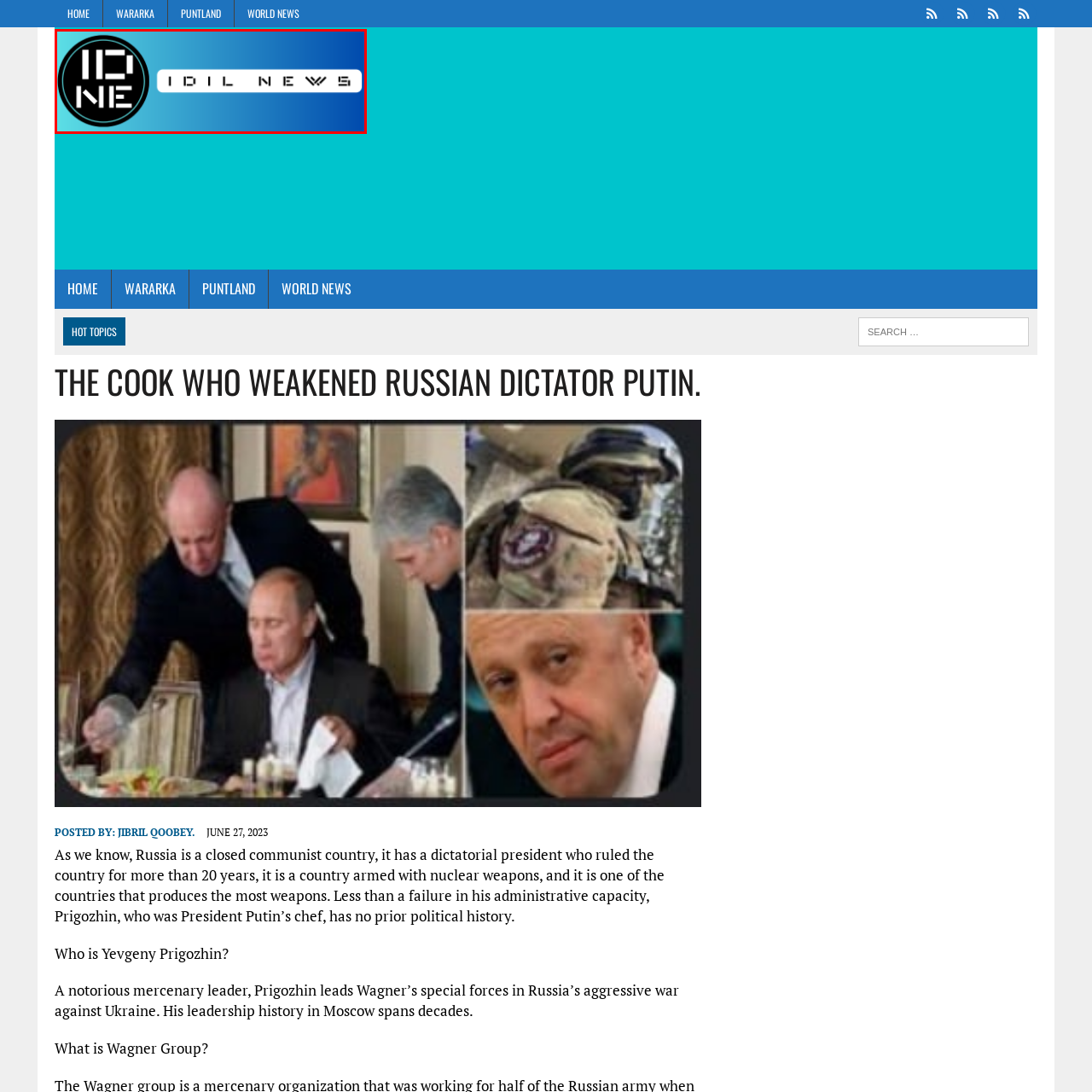What is the color transition in the background?
Inspect the image within the red bounding box and respond with a detailed answer, leveraging all visible details.

According to the caption, the background of the image features a gradient that transitions from light turquoise to deep blue, which enhances the prominence of the logo.